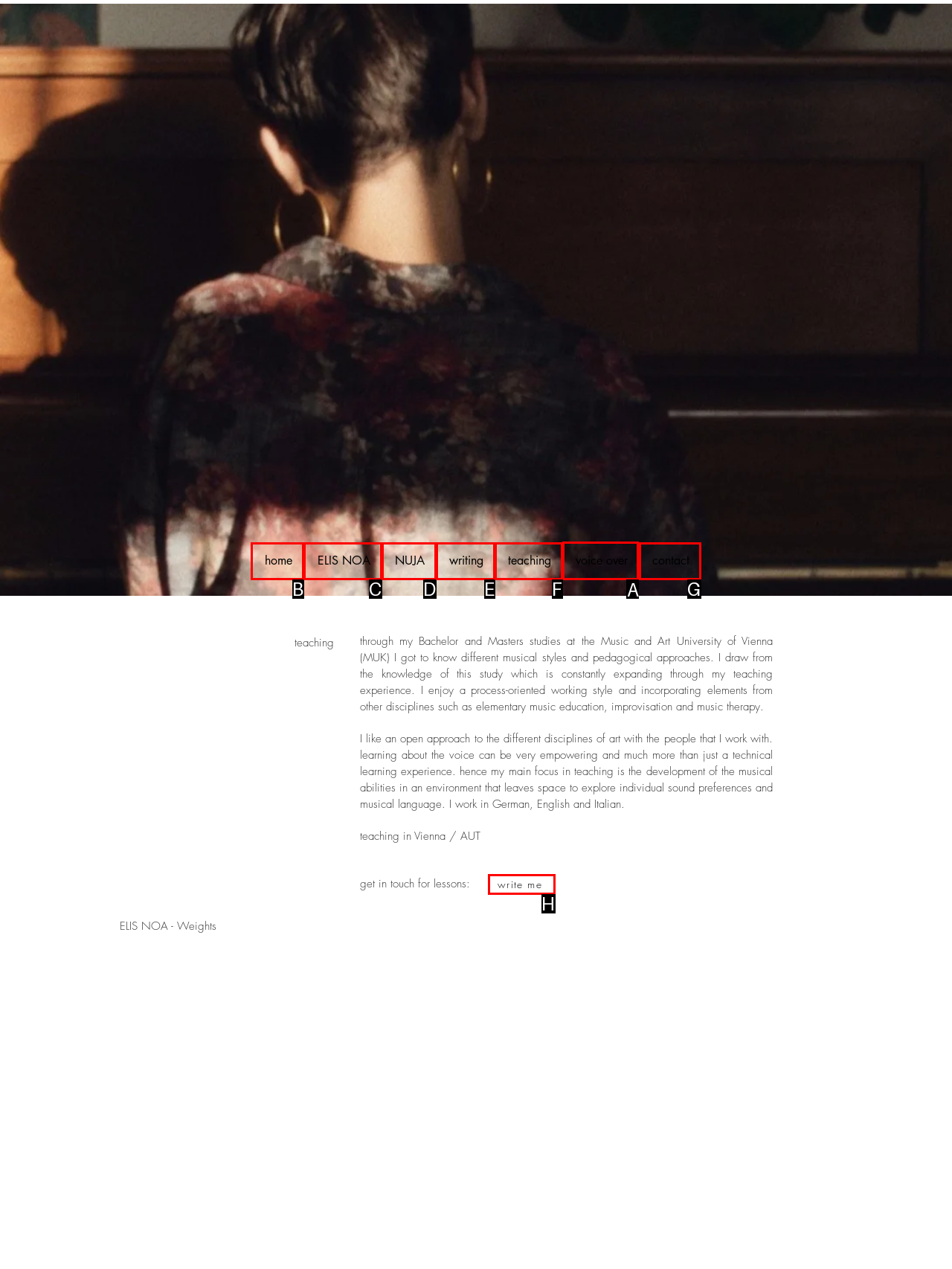Identify the correct letter of the UI element to click for this task: view voice over page
Respond with the letter from the listed options.

A